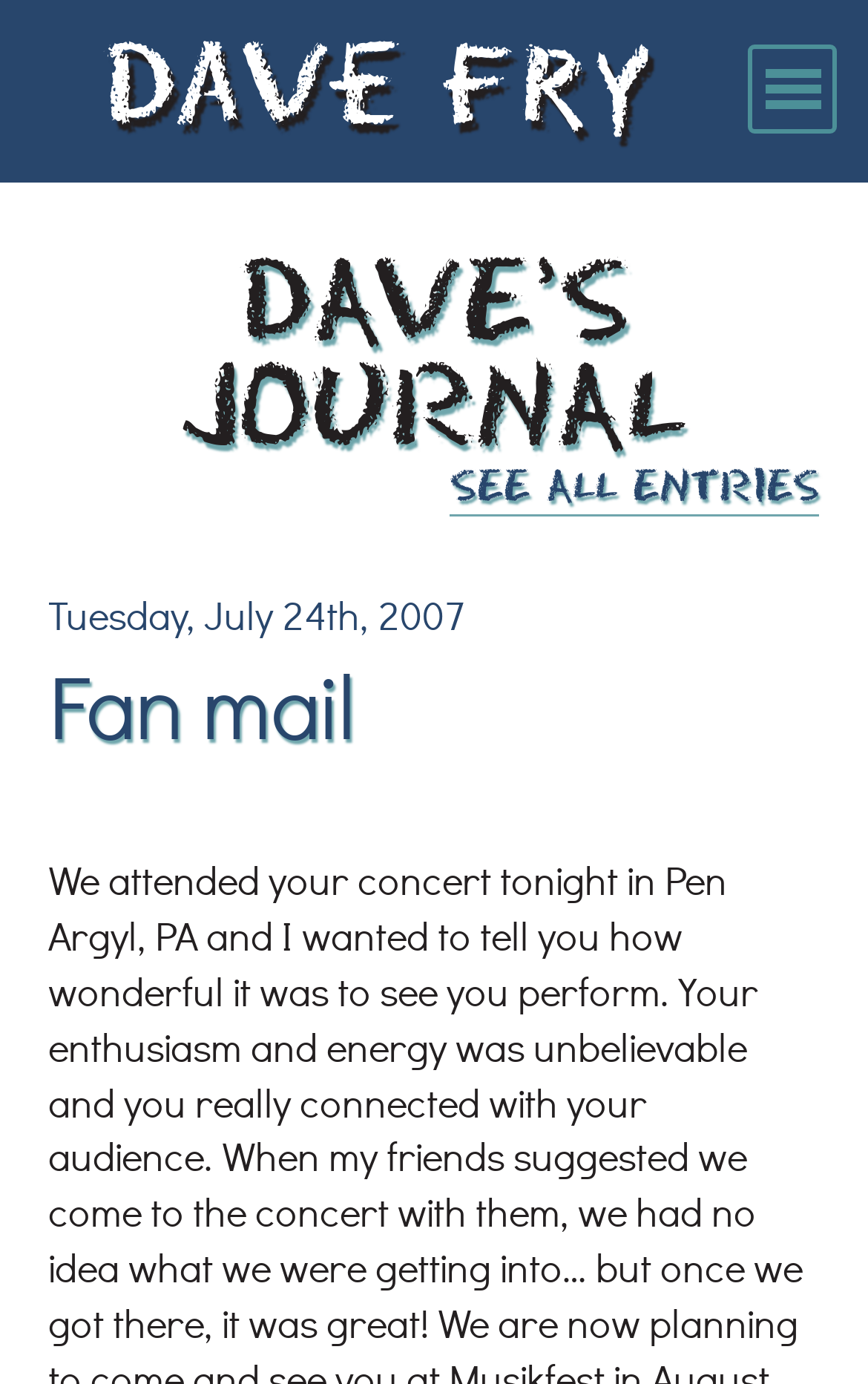Utilize the details in the image to thoroughly answer the following question: What is the title of the section that contains the journal entry?

The heading element 'Fan mail' is present above the journal entry section, indicating that this is the title of the section.